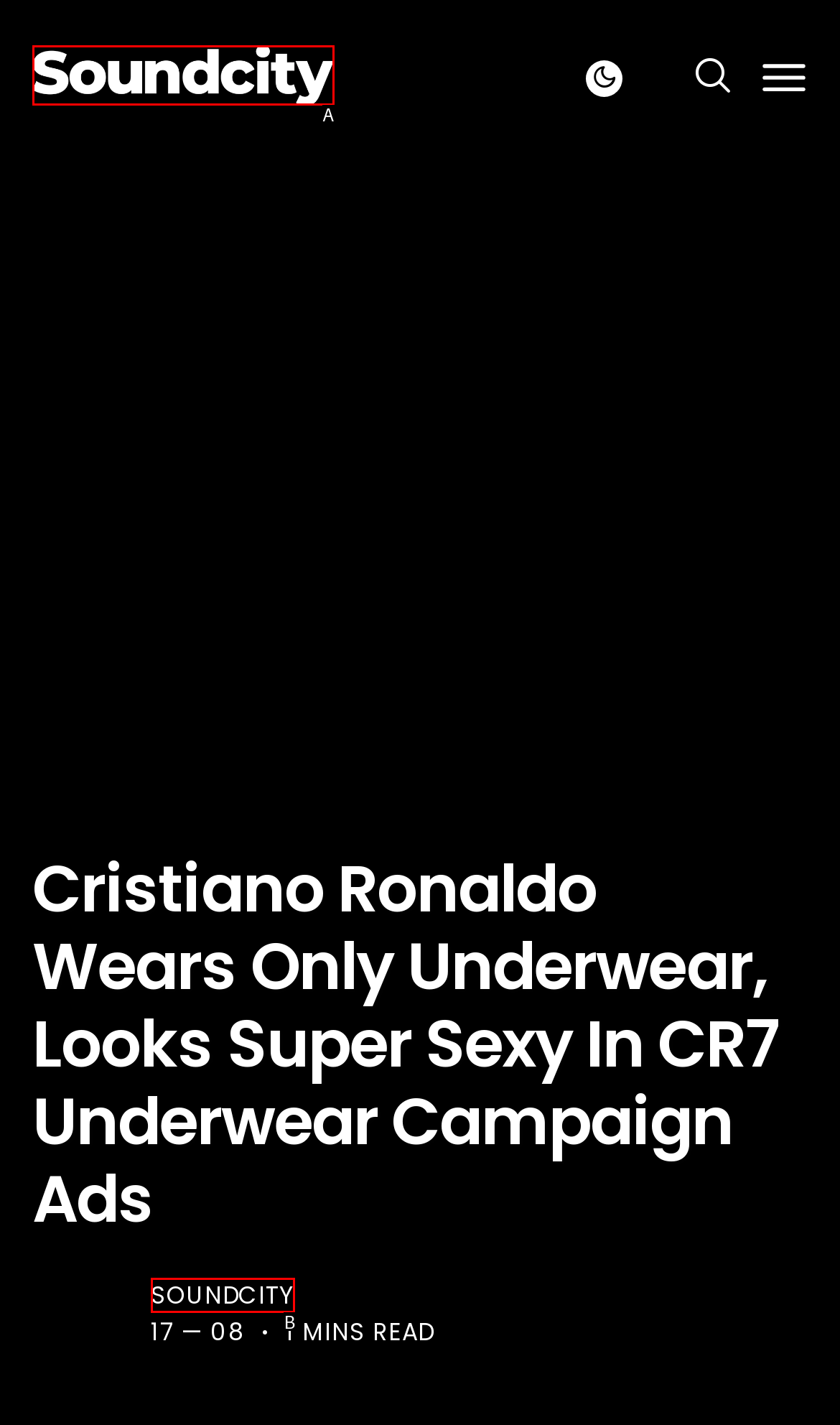Select the HTML element that corresponds to the description: alt="Powered By Music". Answer with the letter of the matching option directly from the choices given.

A